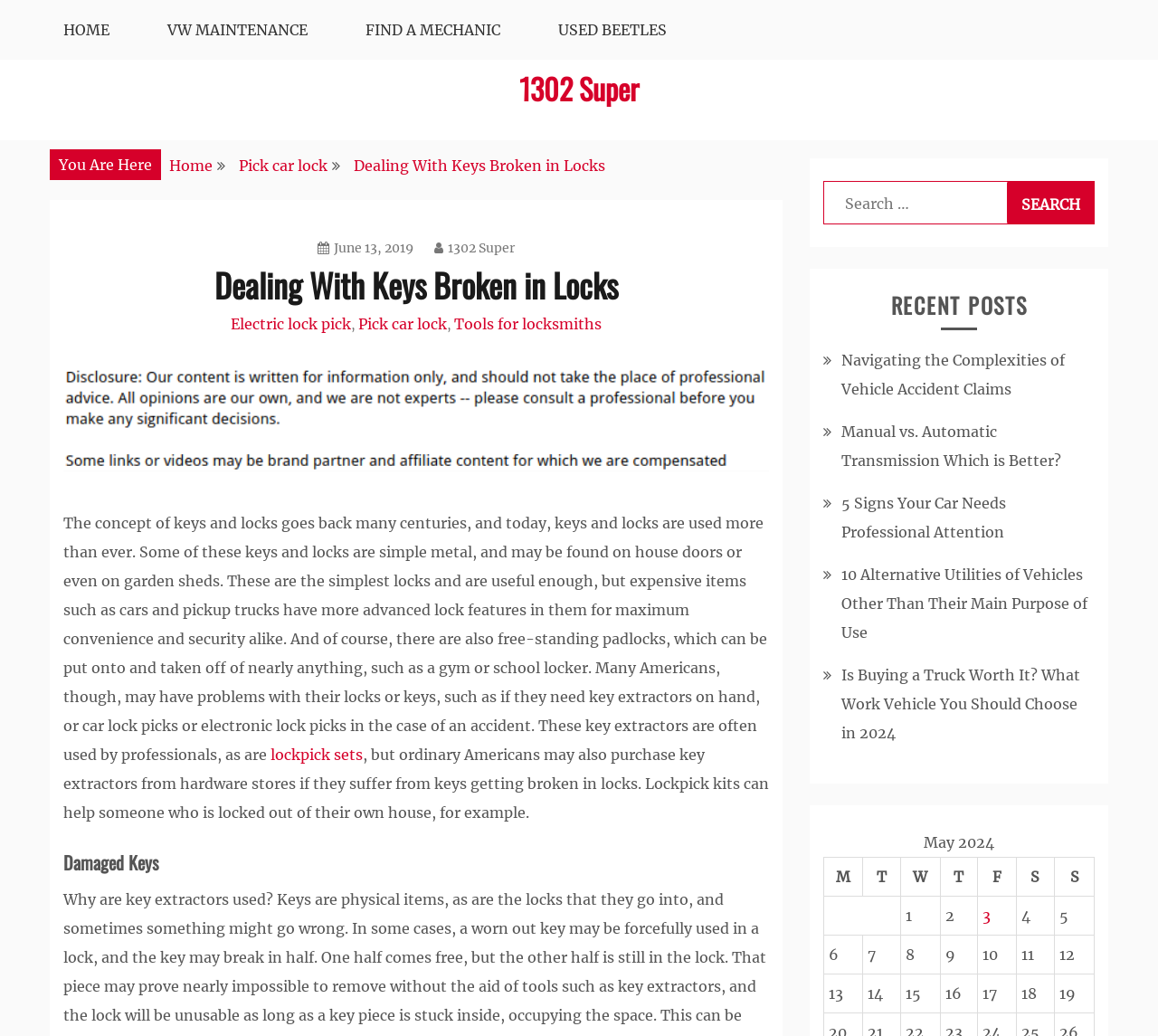What is the main topic of this webpage?
Please provide a single word or phrase answer based on the image.

keys and locks